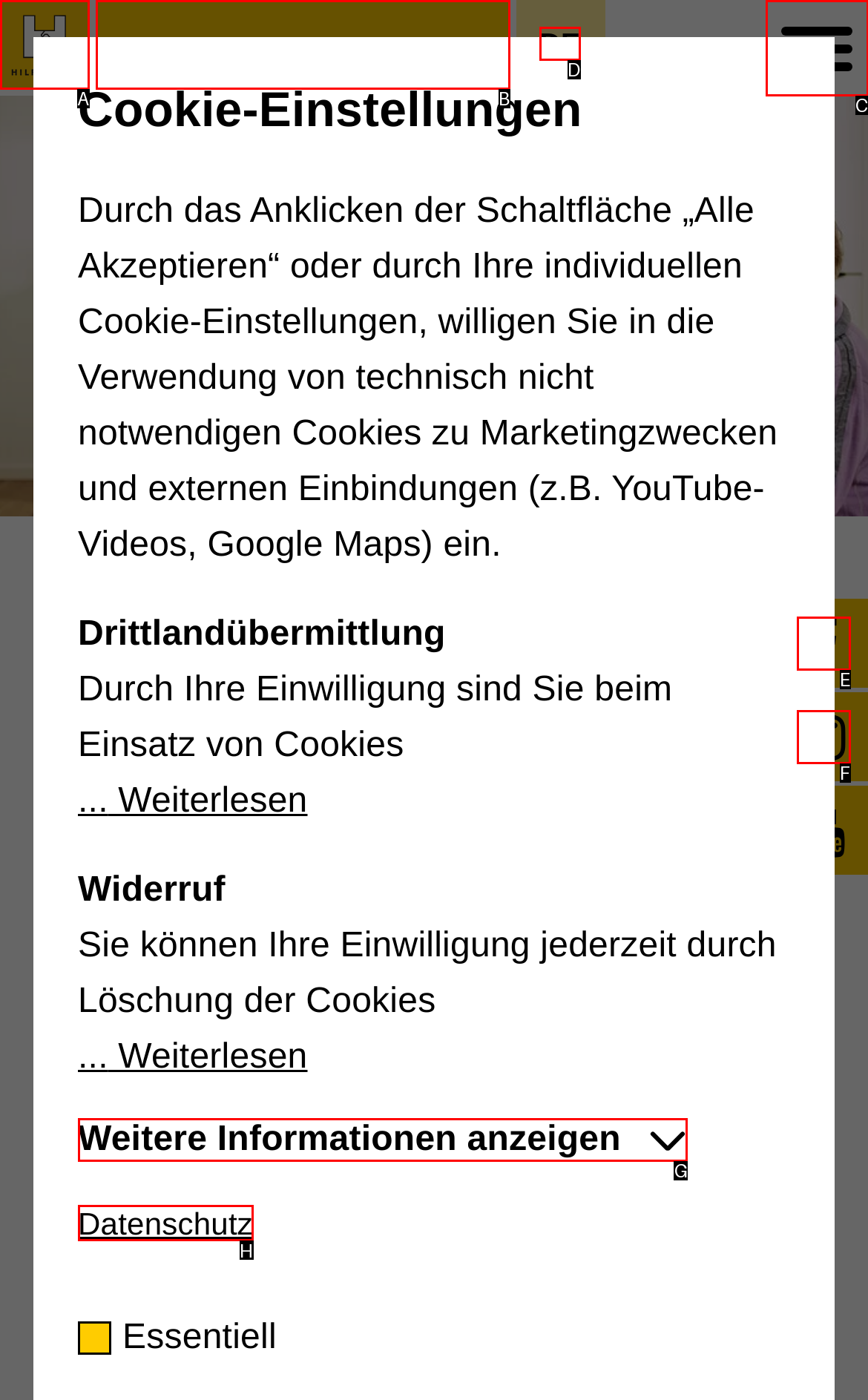Match the following description to a UI element: Weitere Informationen anzeigen
Provide the letter of the matching option directly.

G